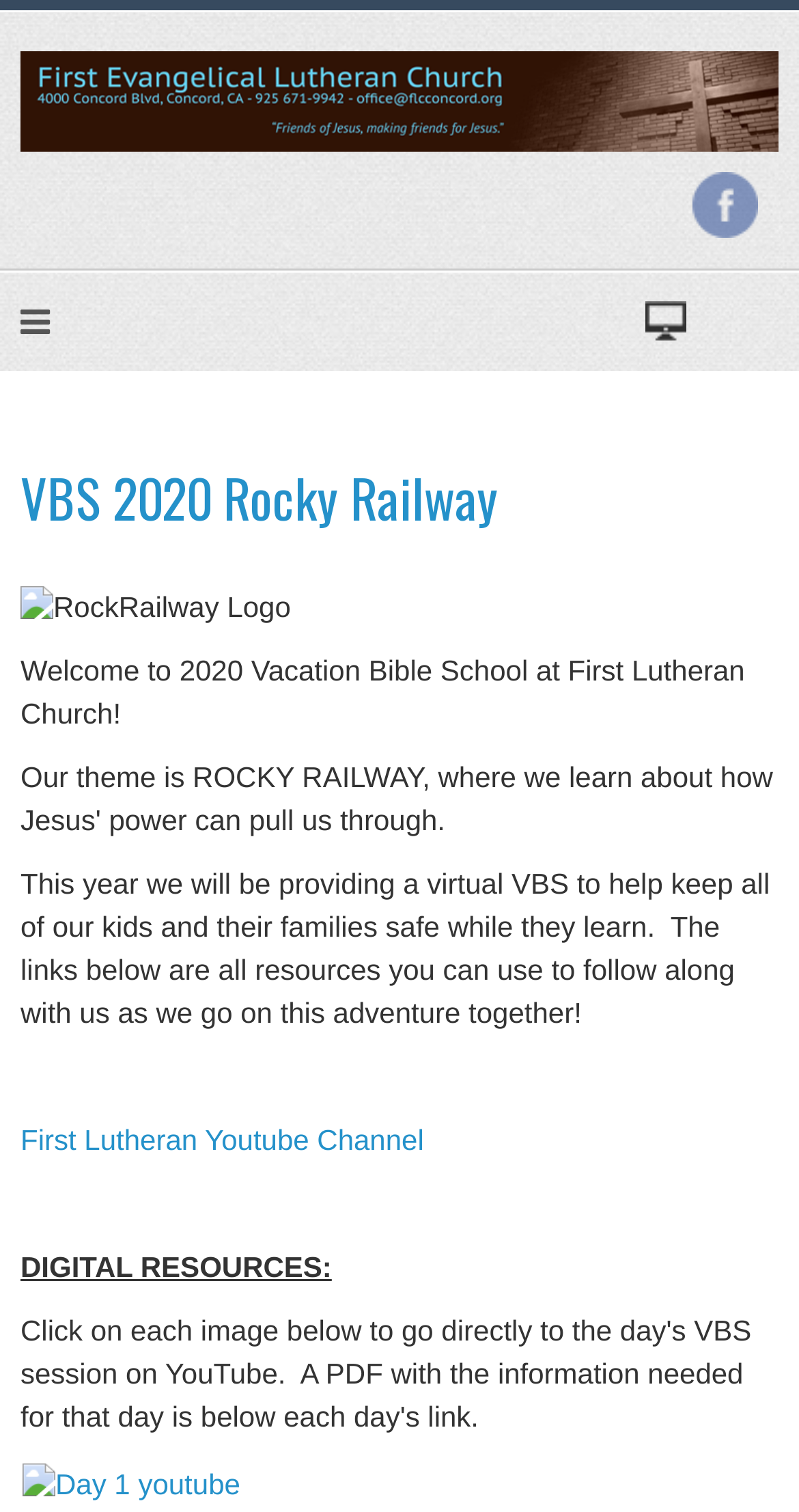Identify the bounding box for the element characterized by the following description: "title="First Lutheran Concord web site"".

[0.026, 0.034, 0.974, 0.101]